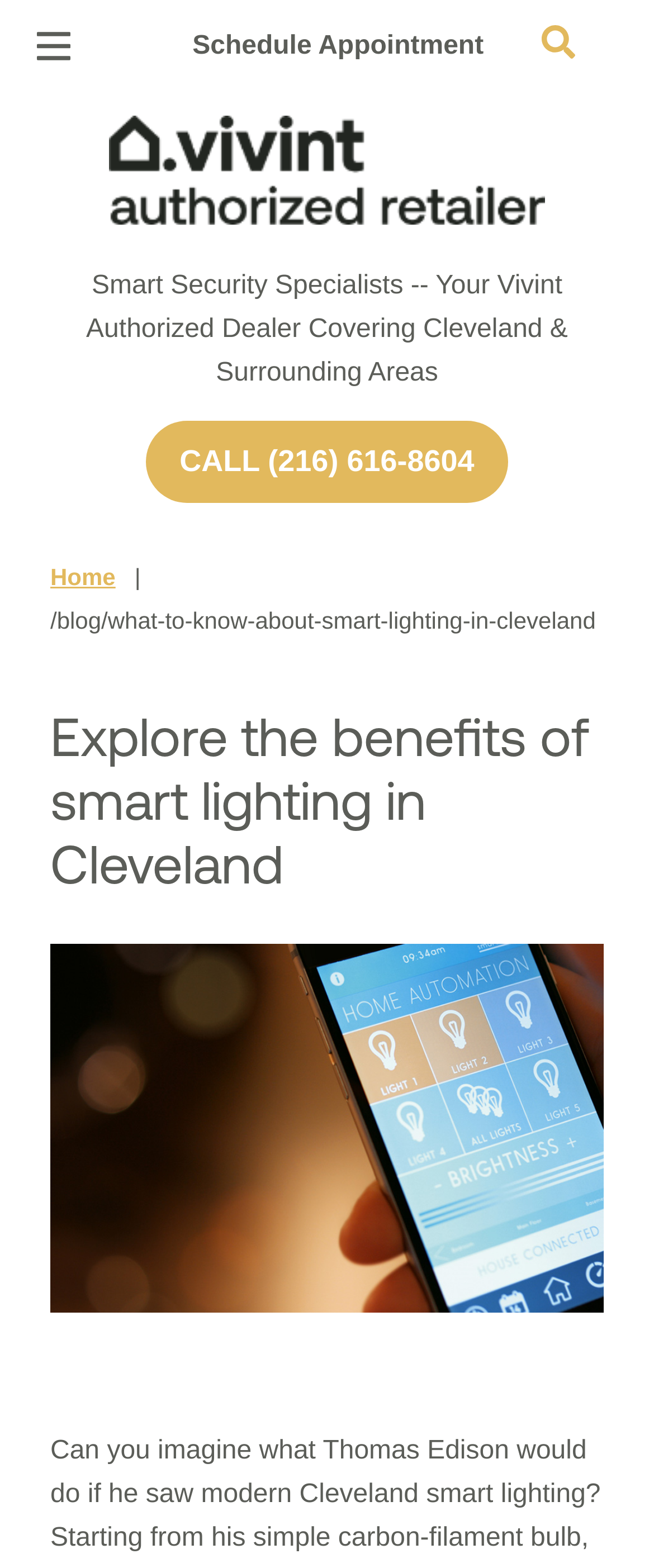Answer the following query with a single word or phrase:
How many menu items are there under 'Home Security'?

3